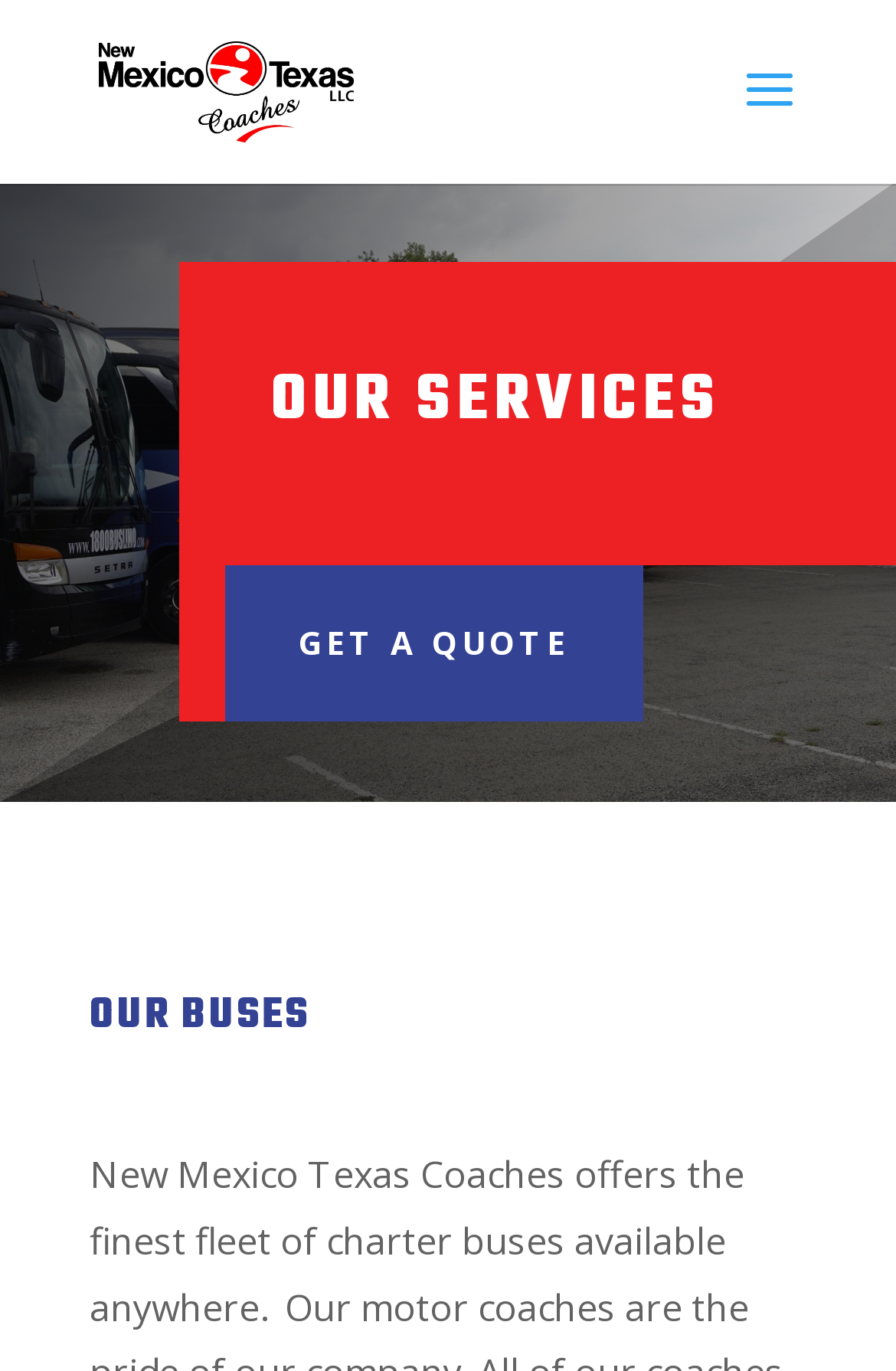Provide the bounding box coordinates of the HTML element this sentence describes: "aria-label="Advertisement" name="aswift_1" title="Advertisement"". The bounding box coordinates consist of four float numbers between 0 and 1, i.e., [left, top, right, bottom].

None